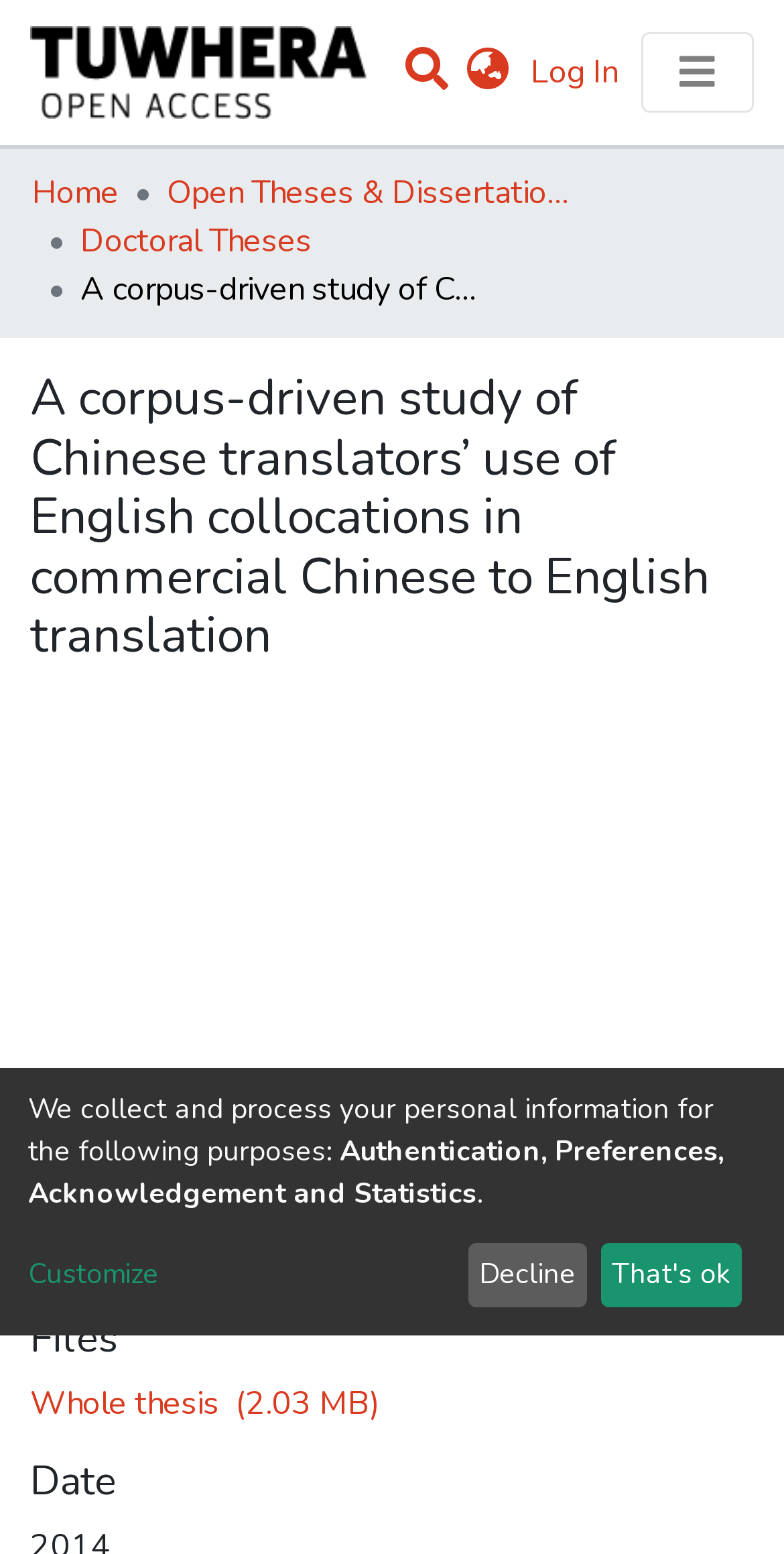Utilize the information from the image to answer the question in detail:
What is the purpose of collecting personal information?

The purpose of collecting personal information is mentioned in the static text present at the bottom of the webpage. It is for 'Authentication, Preferences, Acknowledgement and Statistics'.